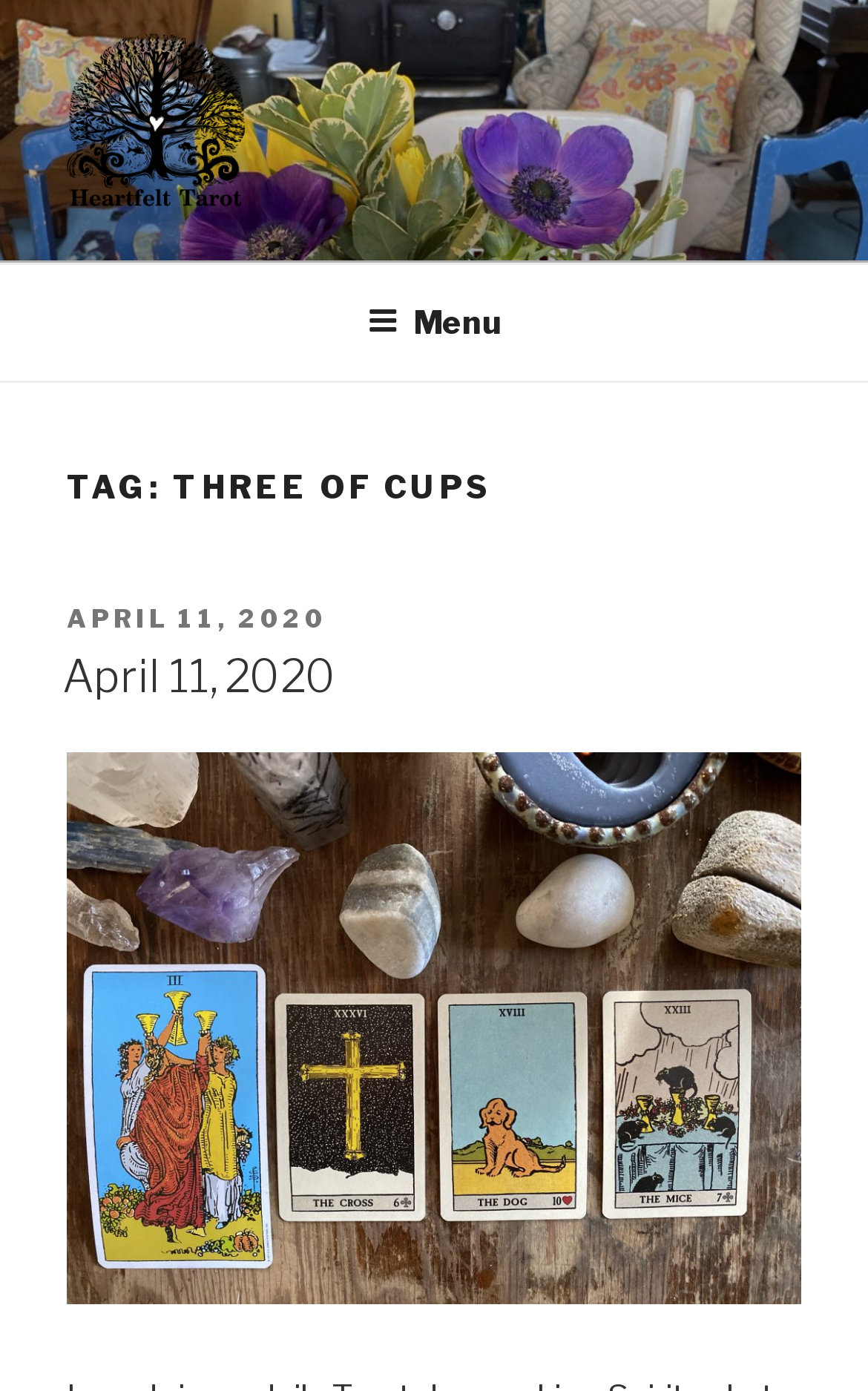Identify the bounding box coordinates for the UI element described as: "April 11, 2020". The coordinates should be provided as four floats between 0 and 1: [left, top, right, bottom].

[0.072, 0.468, 0.387, 0.506]